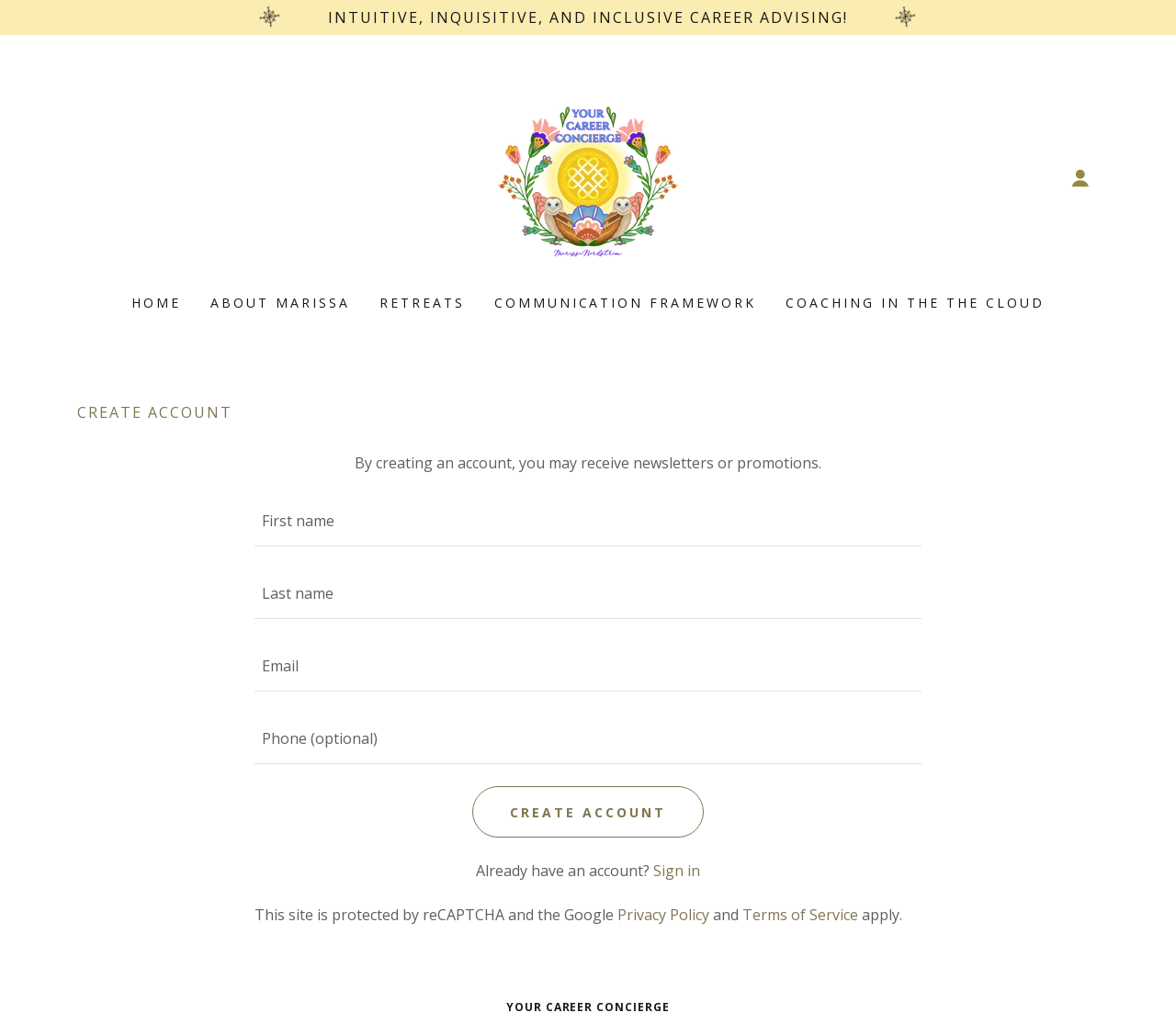Please give the bounding box coordinates of the area that should be clicked to fulfill the following instruction: "Enter your first name". The coordinates should be in the format of four float numbers from 0 to 1, i.e., [left, top, right, bottom].

[0.217, 0.485, 0.783, 0.534]